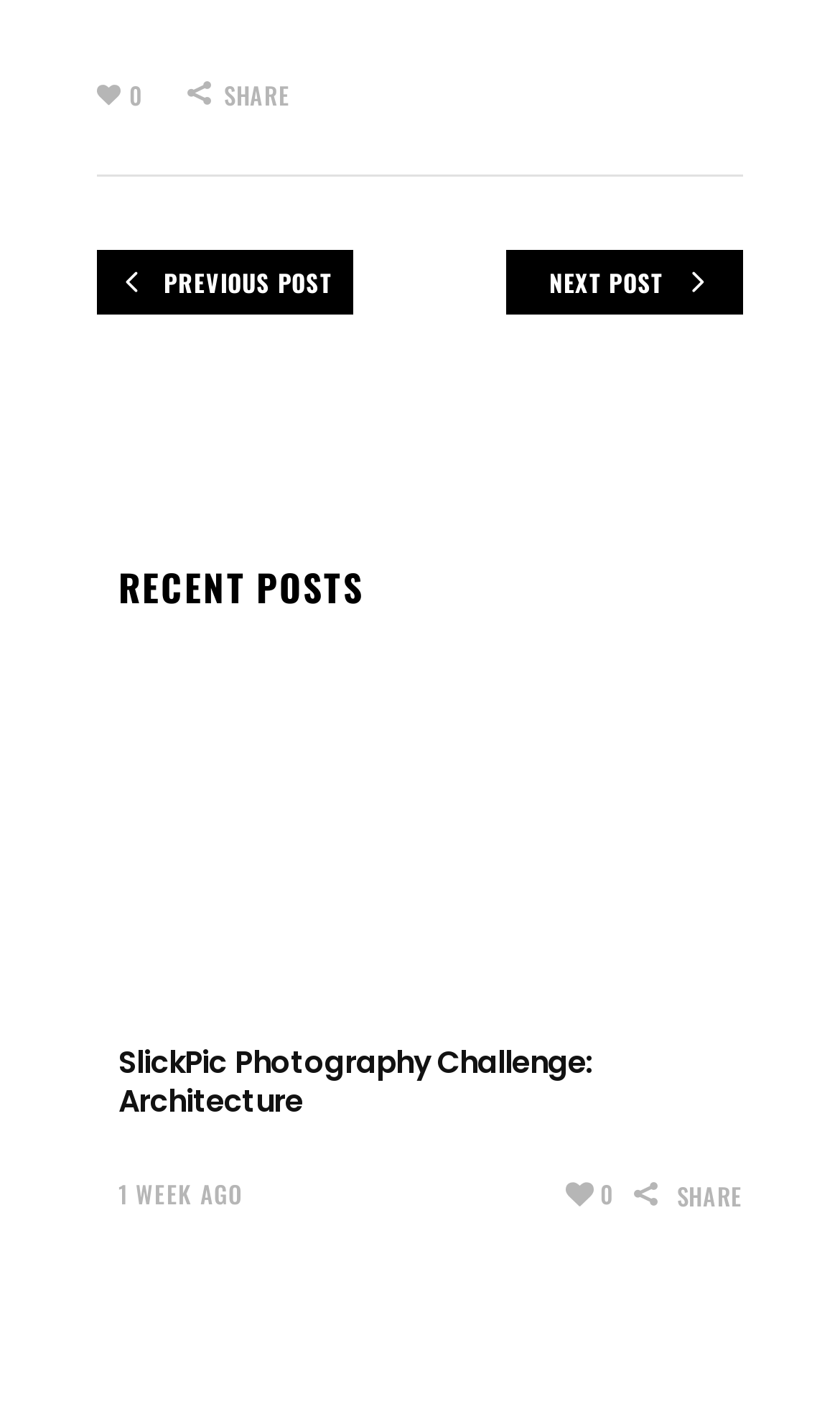Please locate the clickable area by providing the bounding box coordinates to follow this instruction: "read SlickPic Photography Challenge: Architecture".

[0.141, 0.46, 0.885, 0.71]